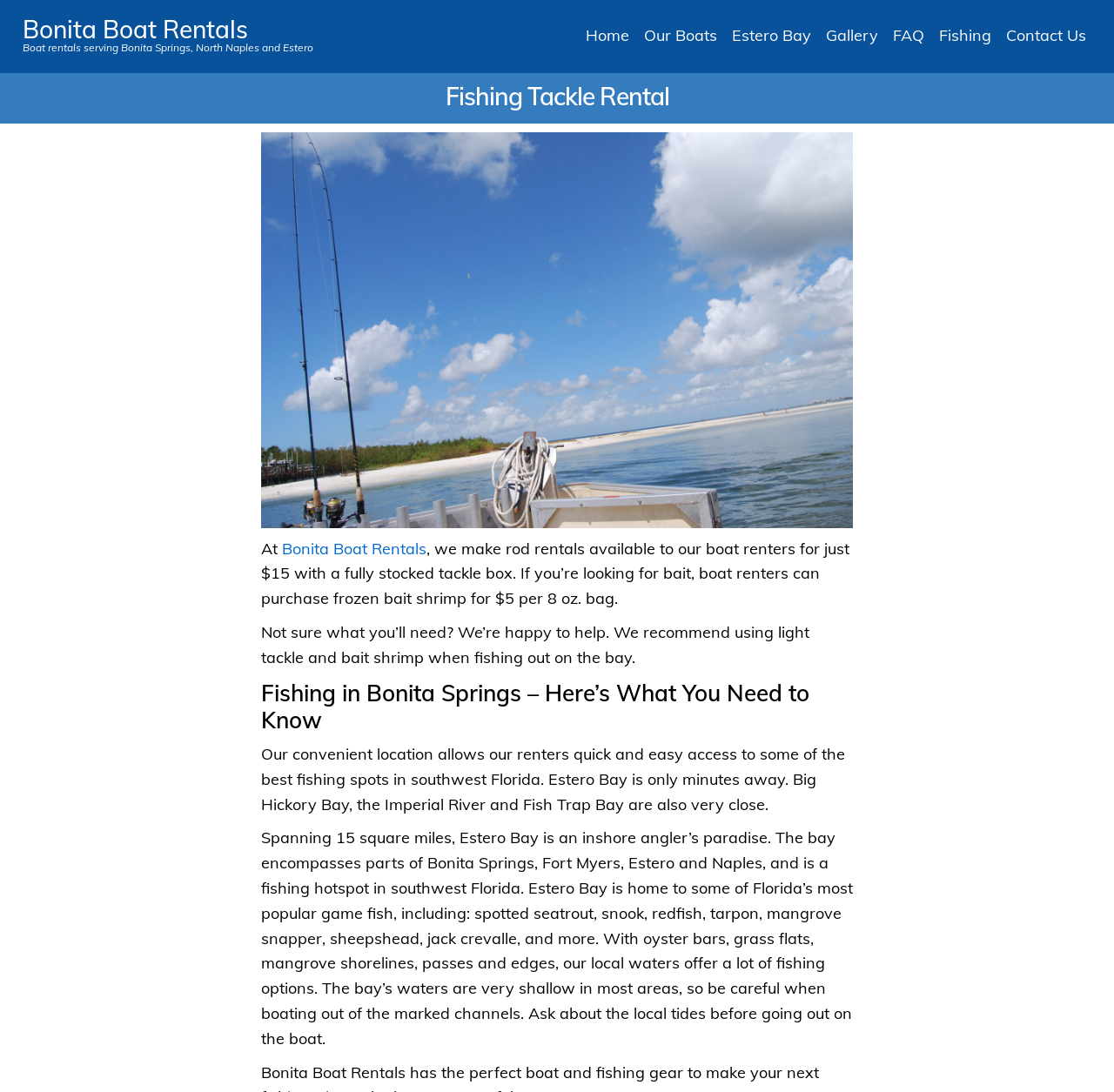Determine the title of the webpage and give its text content.

Fishing Tackle Rental